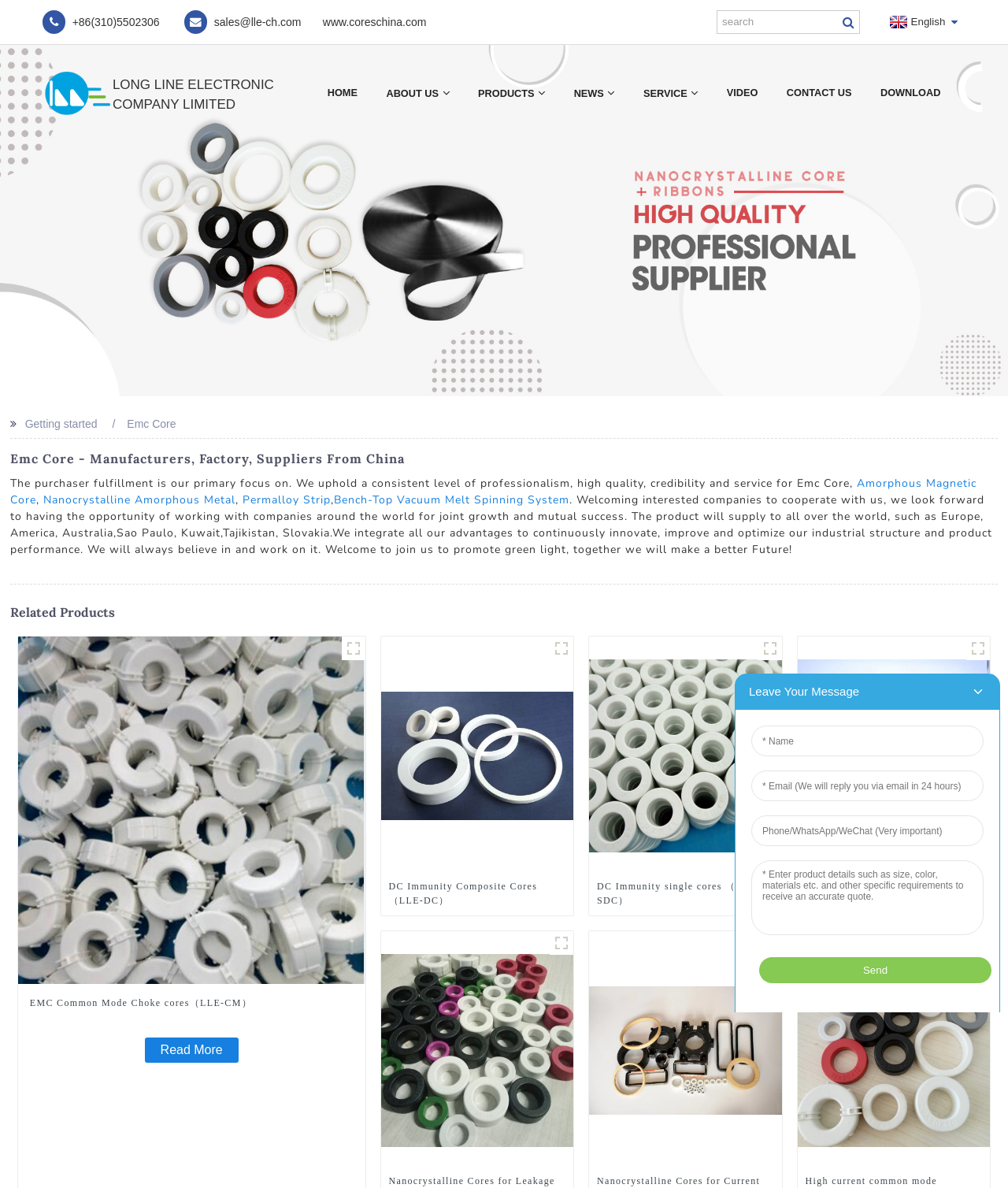Please answer the following question using a single word or phrase: 
What is the company name?

LONG LINE ELECTRONIC COMPANY LIMITED